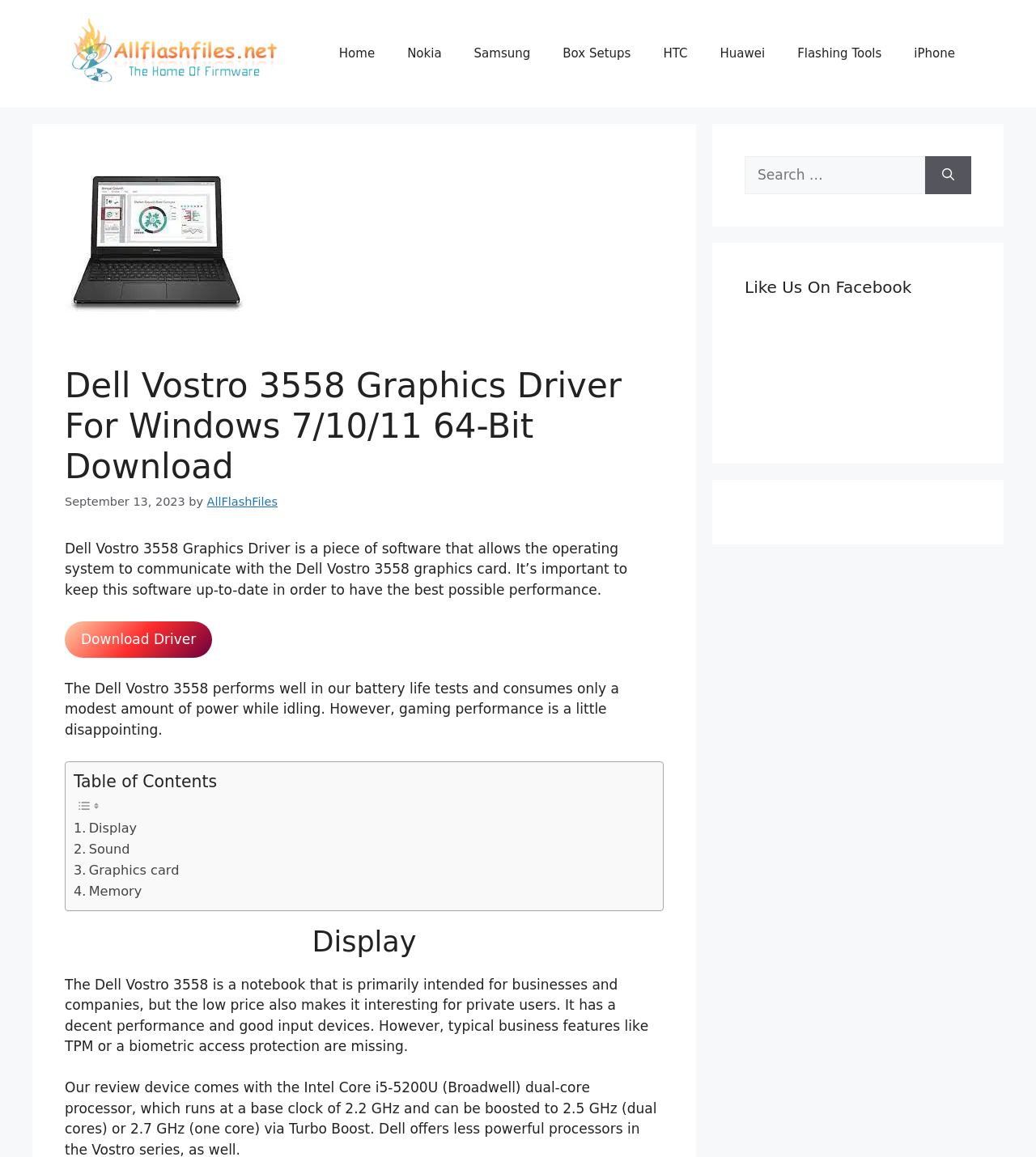Please determine the bounding box coordinates of the element to click on in order to accomplish the following task: "Click on the 'Home' link". Ensure the coordinates are four float numbers ranging from 0 to 1, i.e., [left, top, right, bottom].

[0.312, 0.025, 0.377, 0.067]